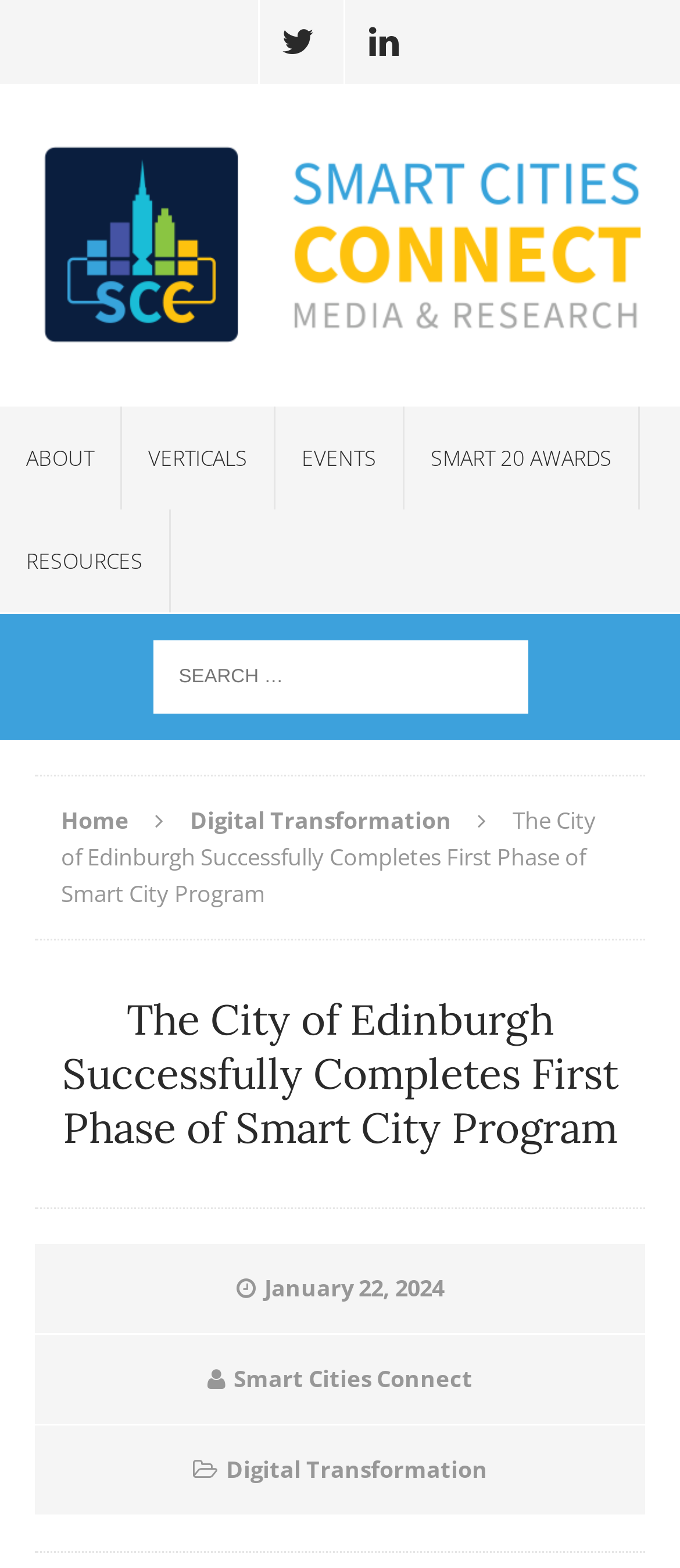Describe the webpage meticulously, covering all significant aspects.

The webpage is about the City of Edinburgh's completion of the first phase of the Smart City program. At the top, there are three social media links: Twitter, LinkedIn, and Smart Cities Connect. Below these links, there is a horizontal menu with five options: ABOUT, EVENTS, SMART 20 AWARDS, RESOURCES, and a search bar. 

The main content of the webpage is divided into two sections. On the left, there is a vertical menu with three links: Home, Digital Transformation, and an unlabelled link. On the right, there is a large section with a heading that repeats the title of the webpage. Below the heading, there are three links: a date (January 22, 2024), Smart Cities Connect, and Digital Transformation.